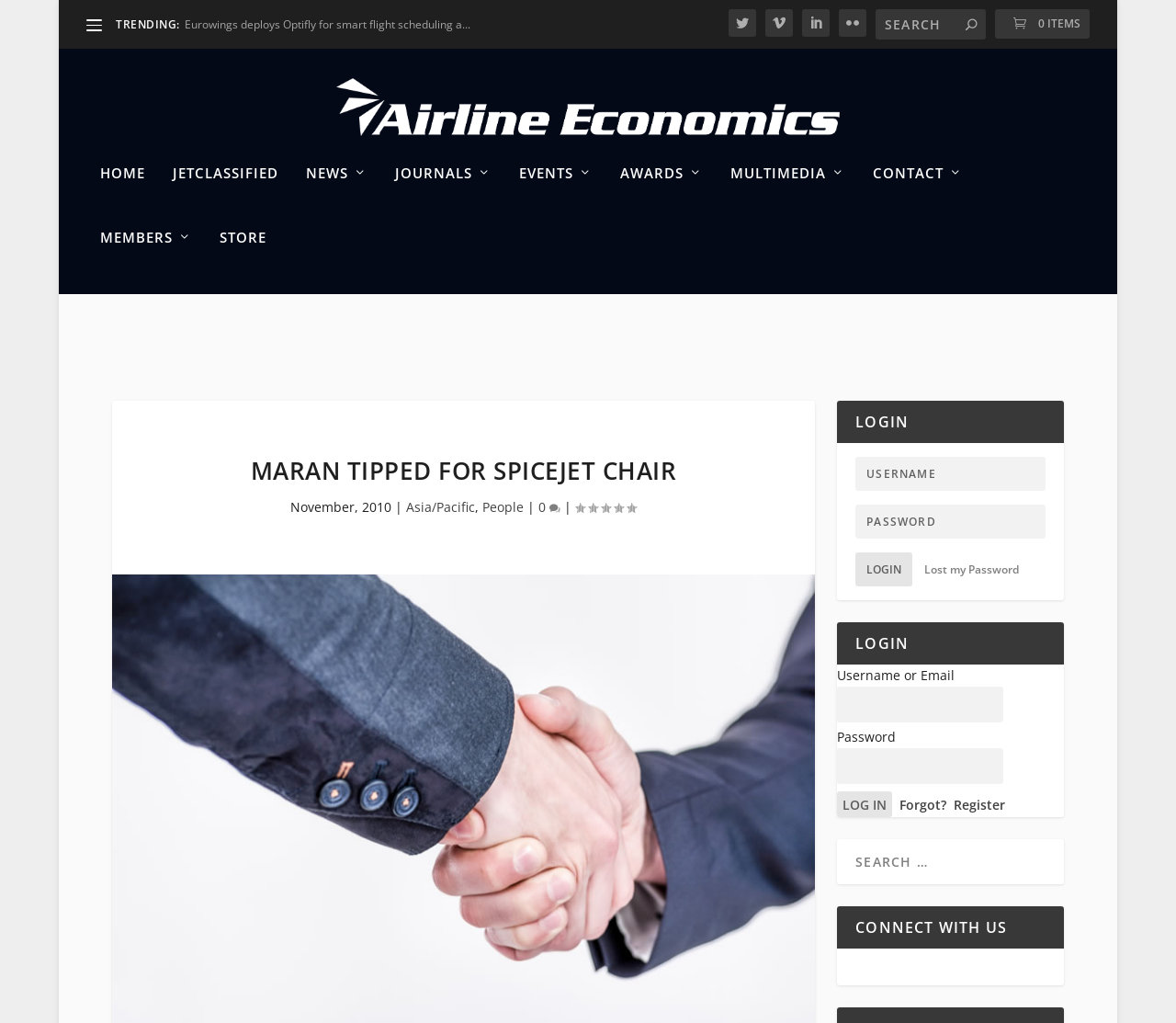Determine the bounding box coordinates for the clickable element to execute this instruction: "Go to the home page". Provide the coordinates as four float numbers between 0 and 1, i.e., [left, top, right, bottom].

[0.085, 0.245, 0.123, 0.308]